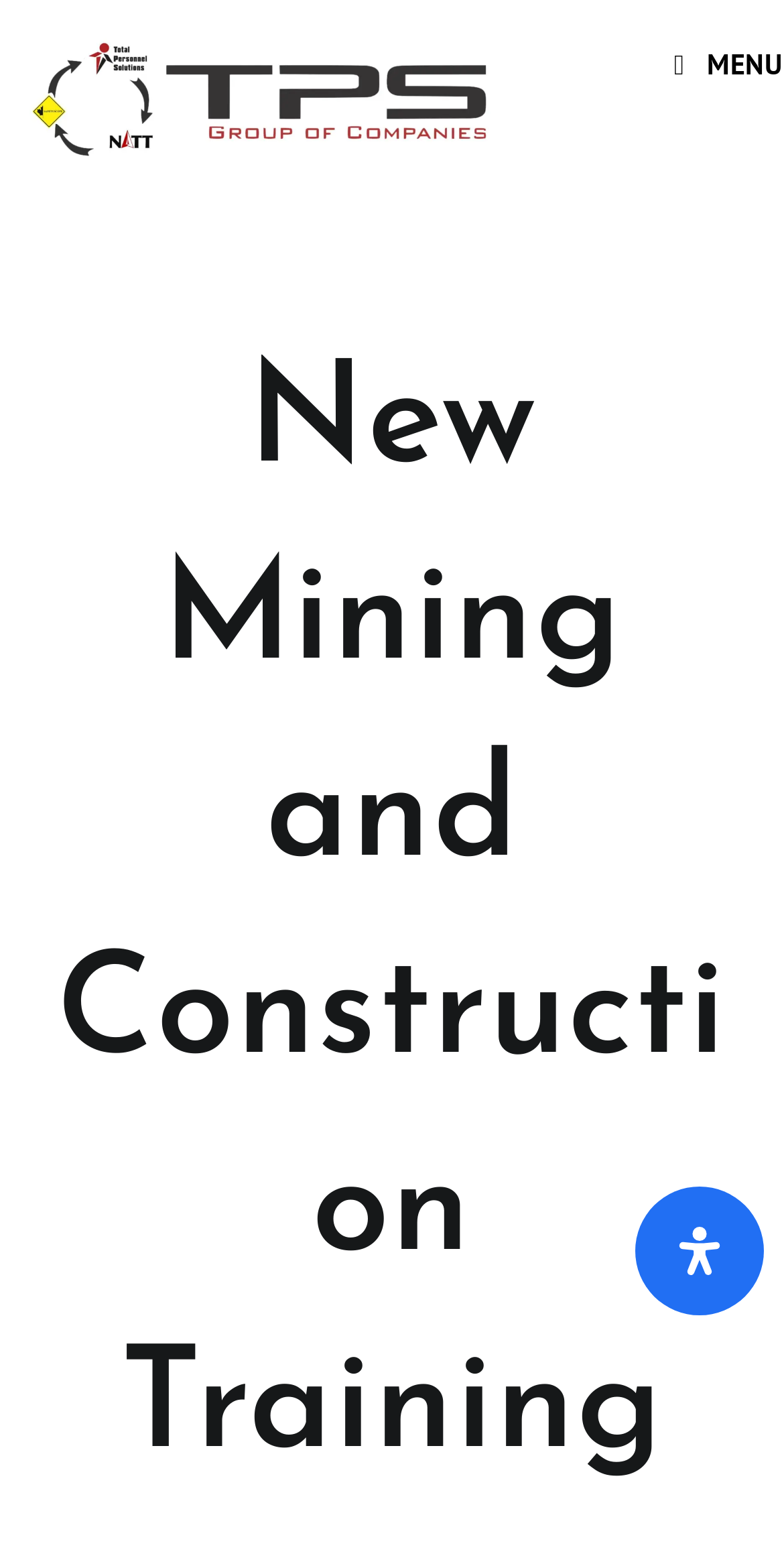Locate the bounding box of the UI element based on this description: "Menu Close". Provide four float numbers between 0 and 1 as [left, top, right, bottom].

[0.86, 0.0, 1.0, 0.082]